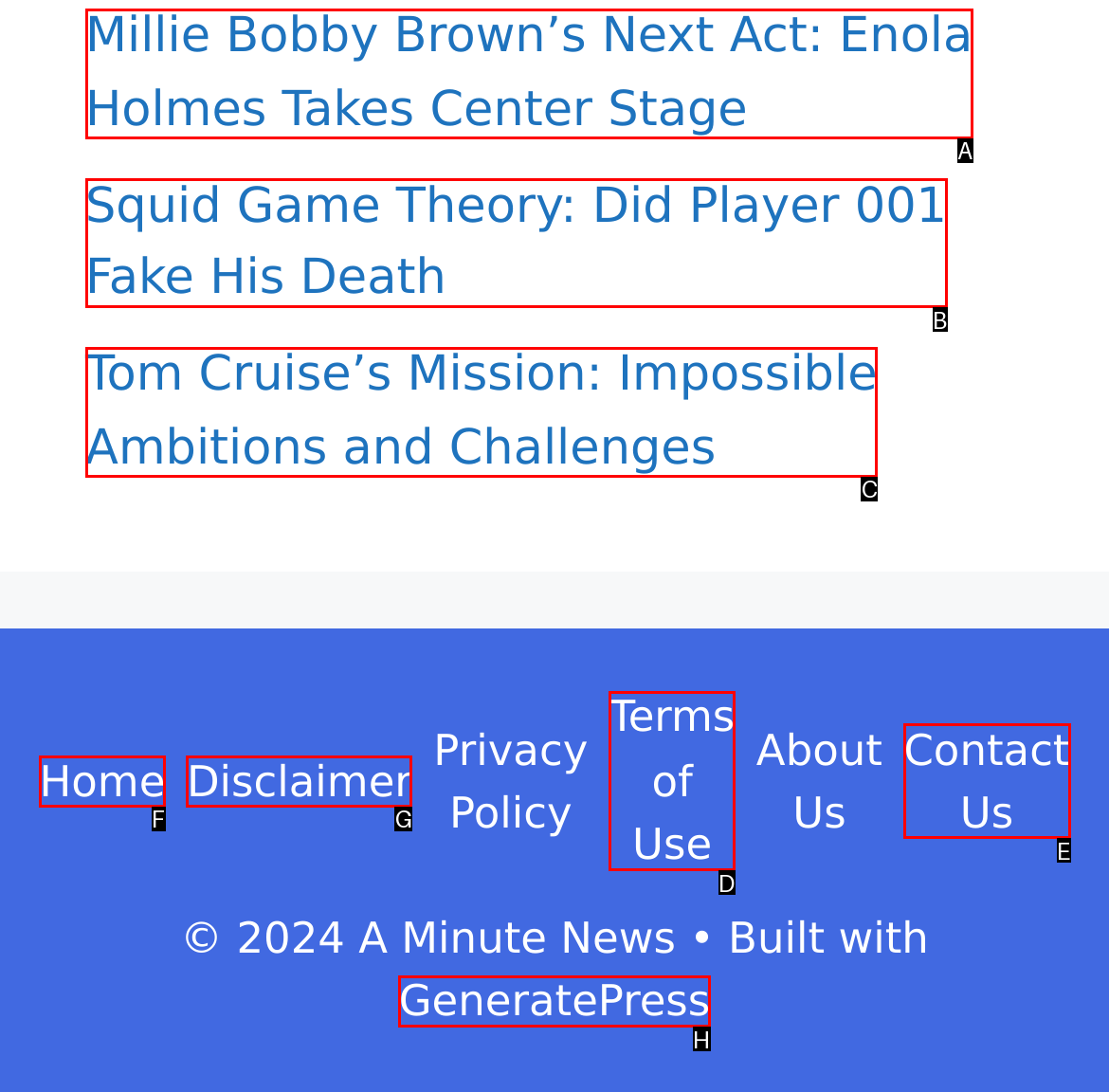Select the letter of the UI element that matches this task: Contact the website administrators
Provide the answer as the letter of the correct choice.

E